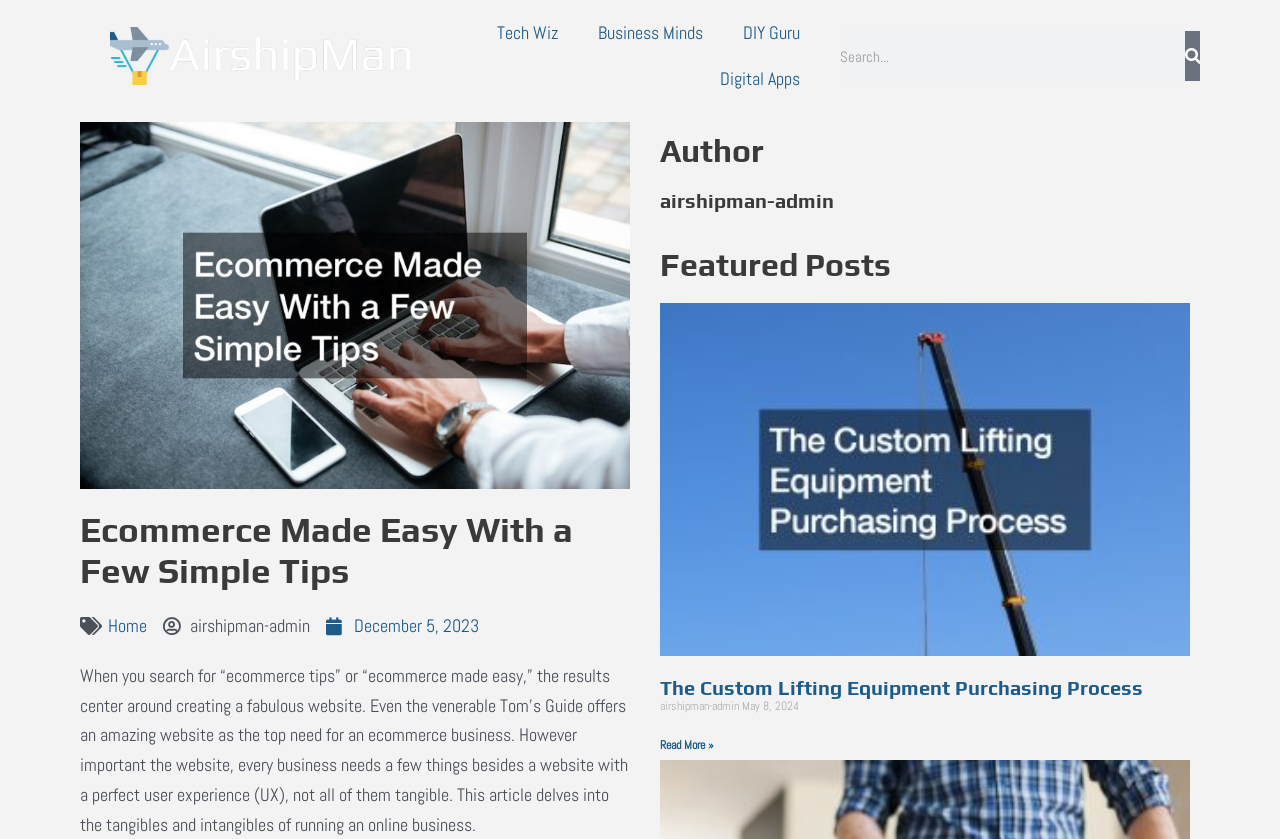Determine the bounding box coordinates of the clickable region to execute the instruction: "Visit the previous post". The coordinates should be four float numbers between 0 and 1, denoted as [left, top, right, bottom].

None